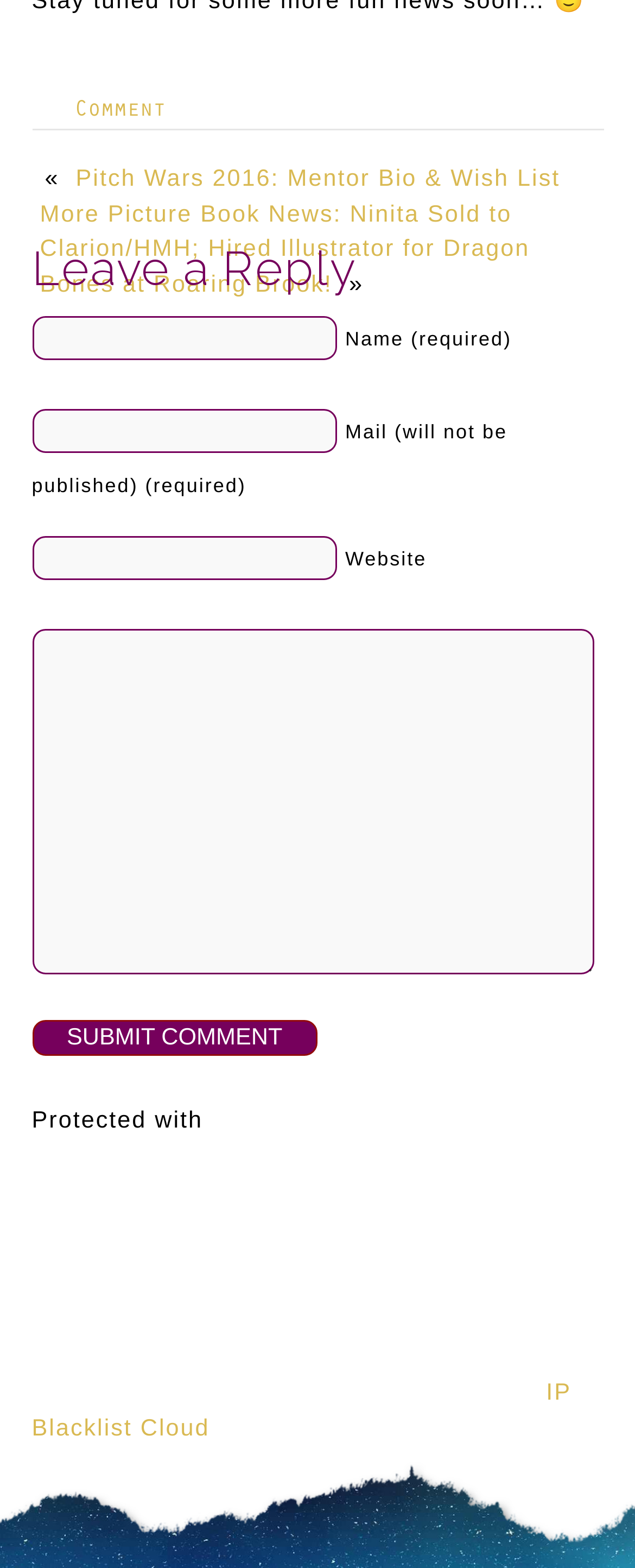How many links are there in the webpage?
Please provide a single word or phrase answer based on the image.

5